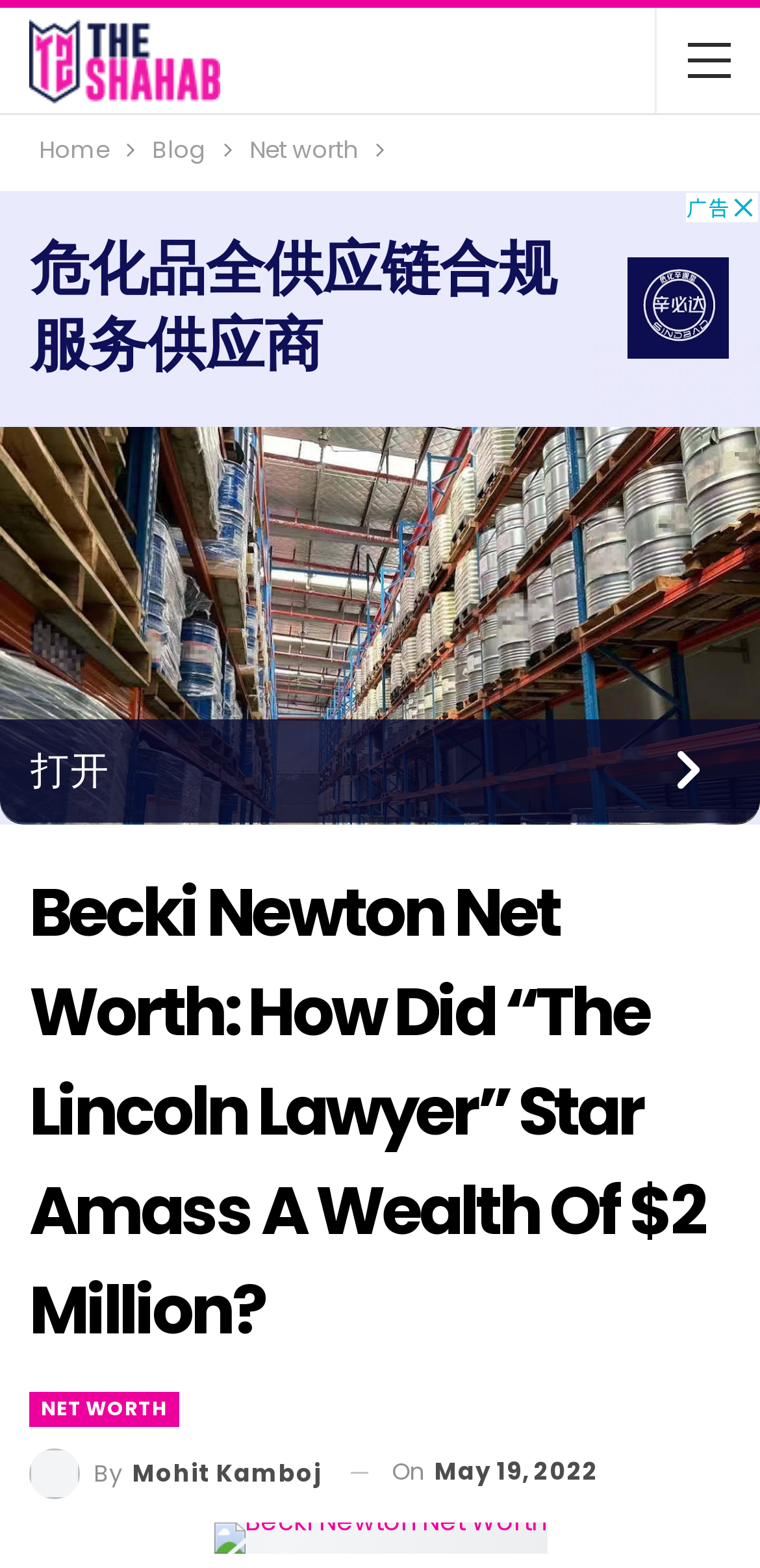Please find the bounding box for the following UI element description. Provide the coordinates in (top-left x, top-left y, bottom-right x, bottom-right y) format, with values between 0 and 1: Blog

[0.2, 0.082, 0.272, 0.109]